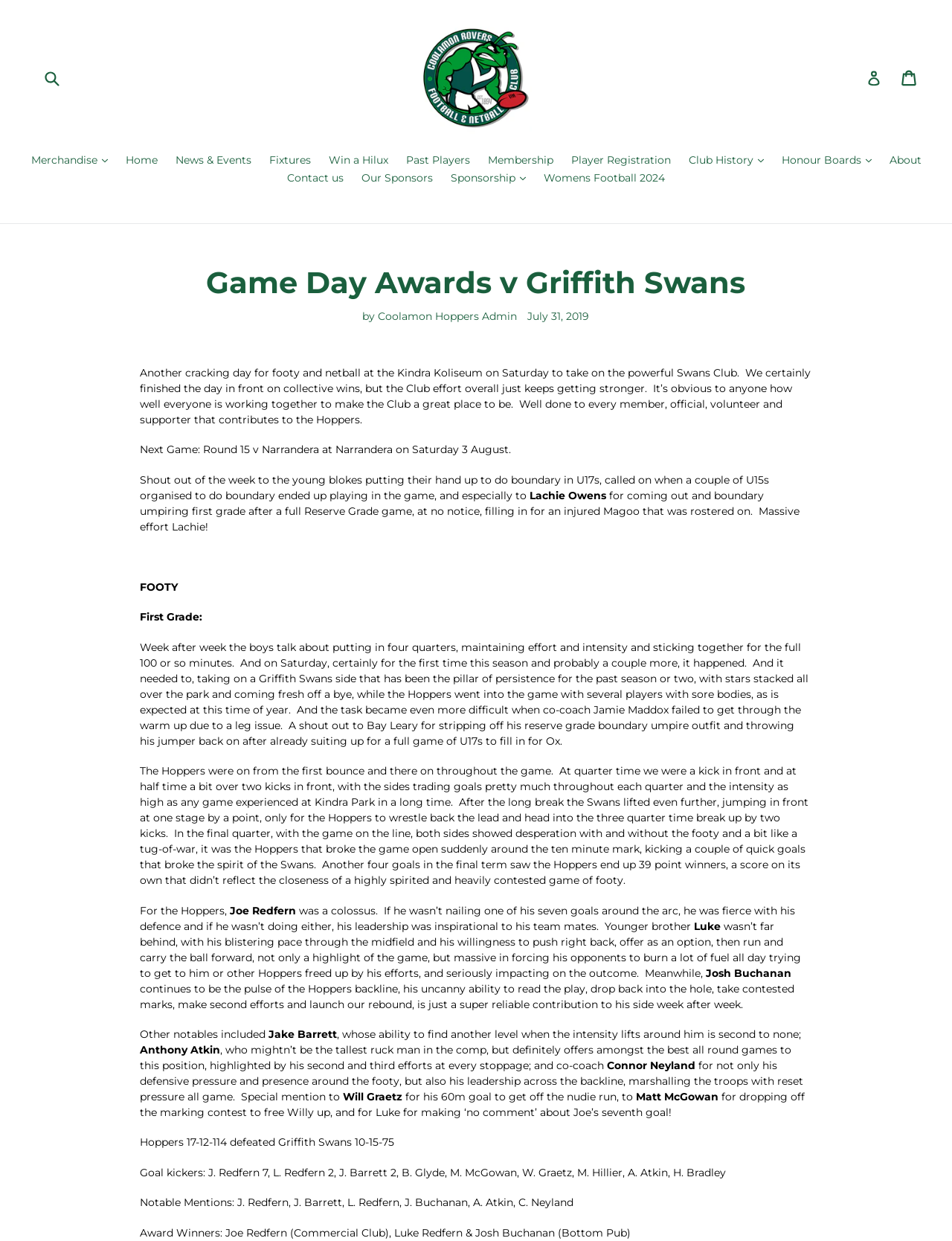Given the element description Membership, predict the bounding box coordinates for the UI element in the webpage screenshot. The format should be (top-left x, top-left y, bottom-right x, bottom-right y), and the values should be between 0 and 1.

[0.504, 0.123, 0.589, 0.137]